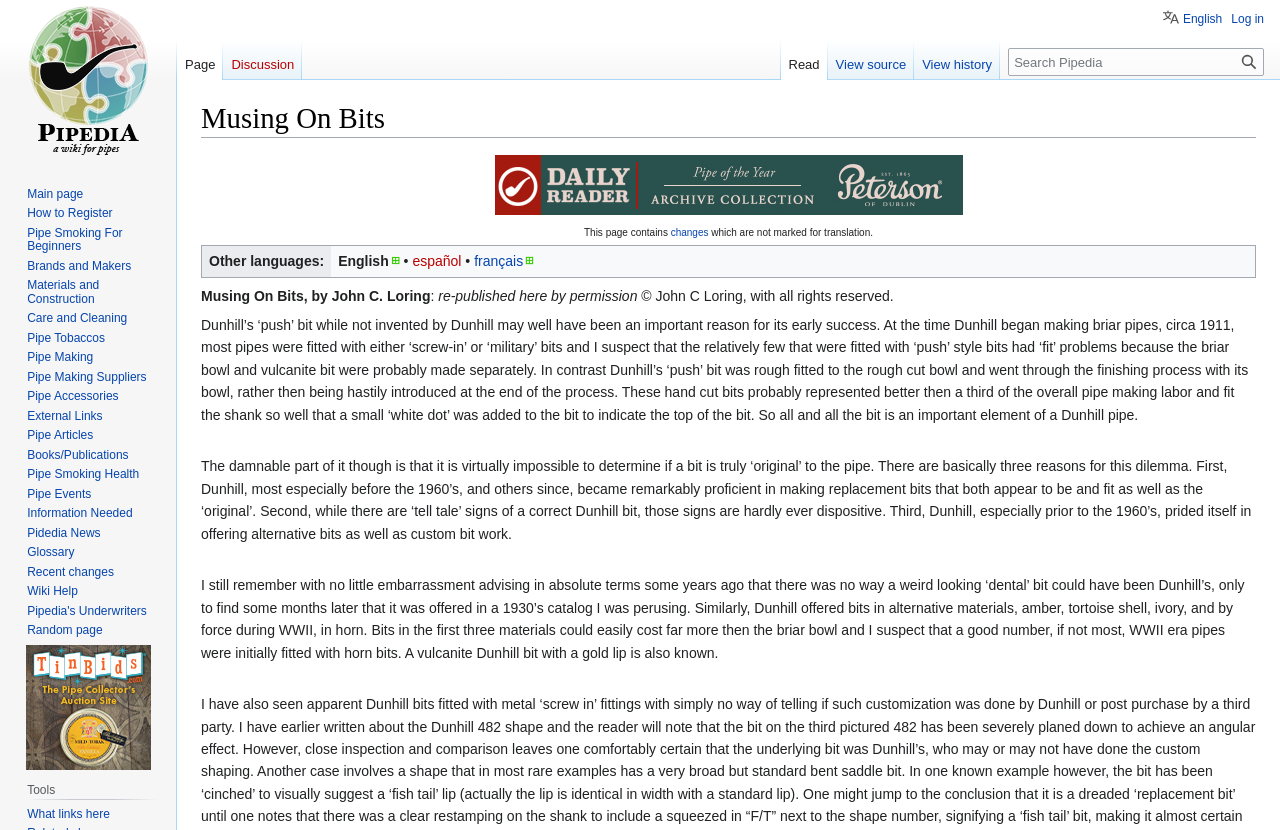Bounding box coordinates are to be given in the format (top-left x, top-left y, bottom-right x, bottom-right y). All values must be floating point numbers between 0 and 1. Provide the bounding box coordinate for the UI element described as: History of Welfare Systems

None